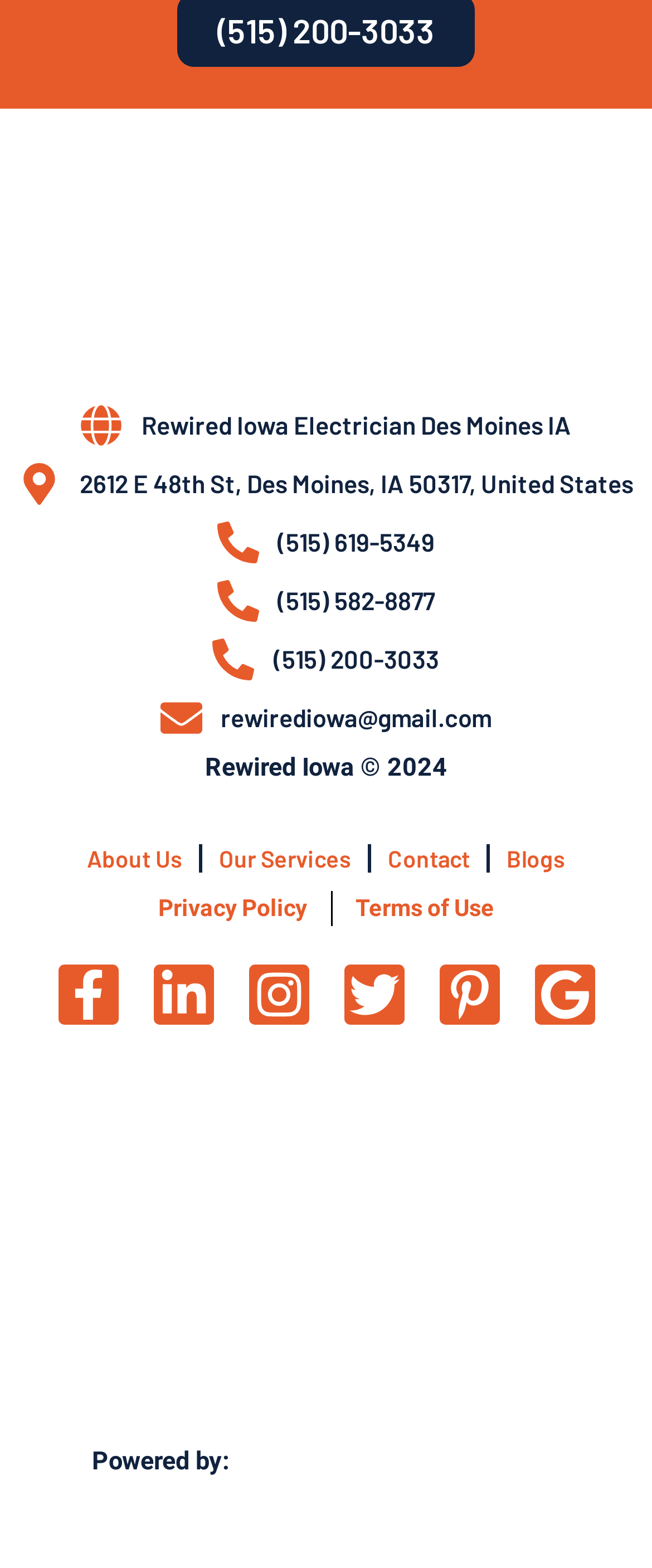Respond with a single word or short phrase to the following question: 
How many social media links are there?

6